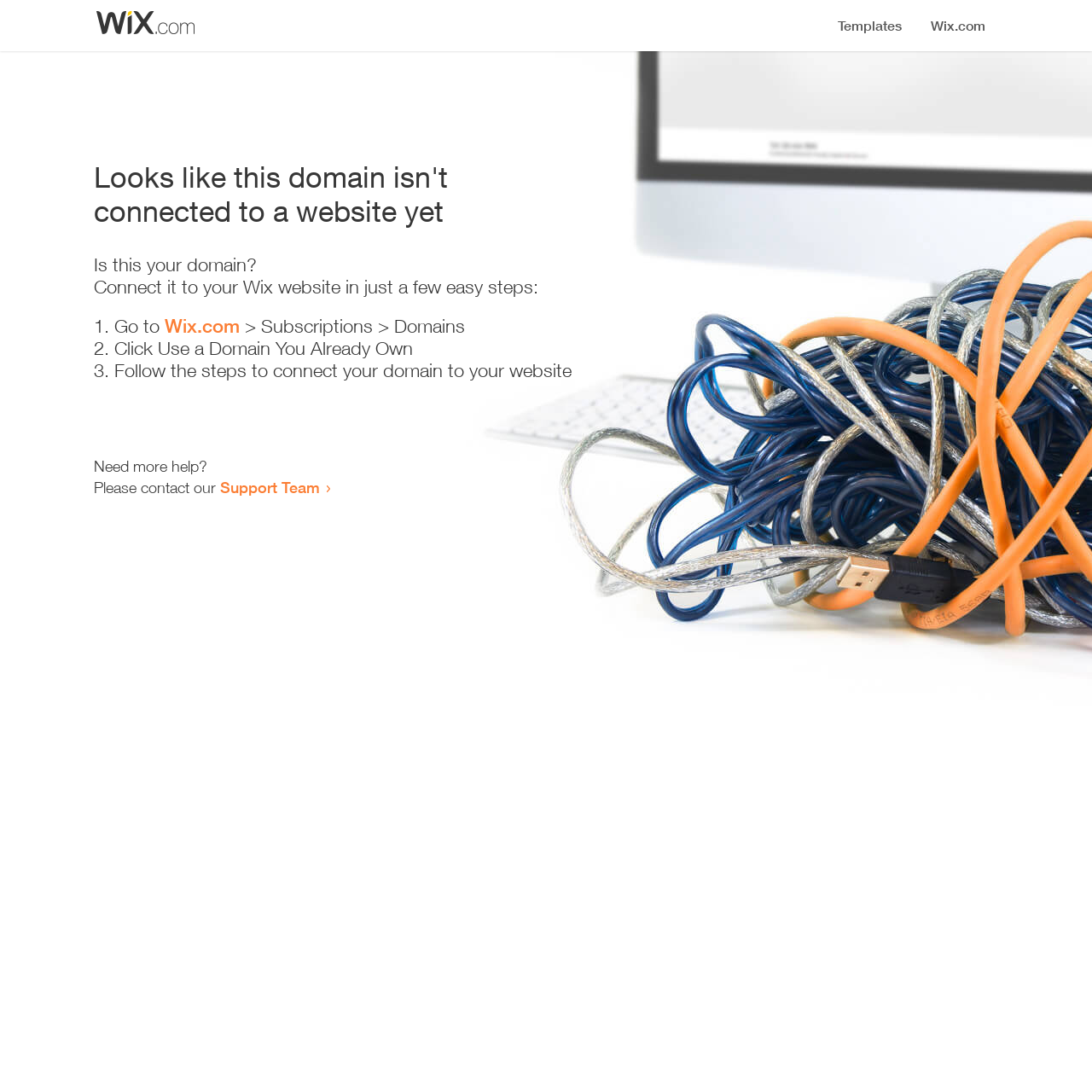Determine the primary headline of the webpage.

Looks like this domain isn't
connected to a website yet